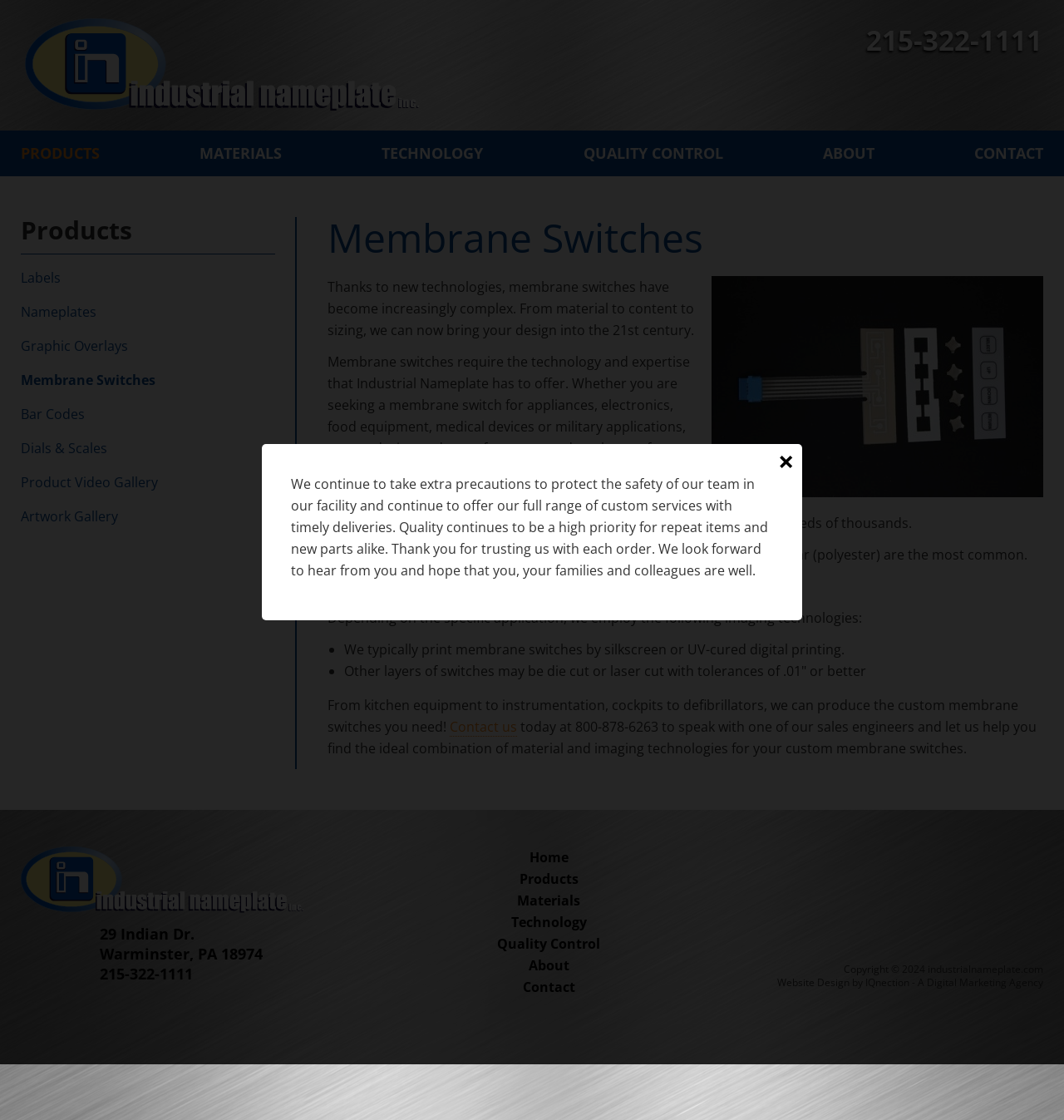Indicate the bounding box coordinates of the element that must be clicked to execute the instruction: "Click the 'Contact us' link". The coordinates should be given as four float numbers between 0 and 1, i.e., [left, top, right, bottom].

[0.423, 0.641, 0.486, 0.658]